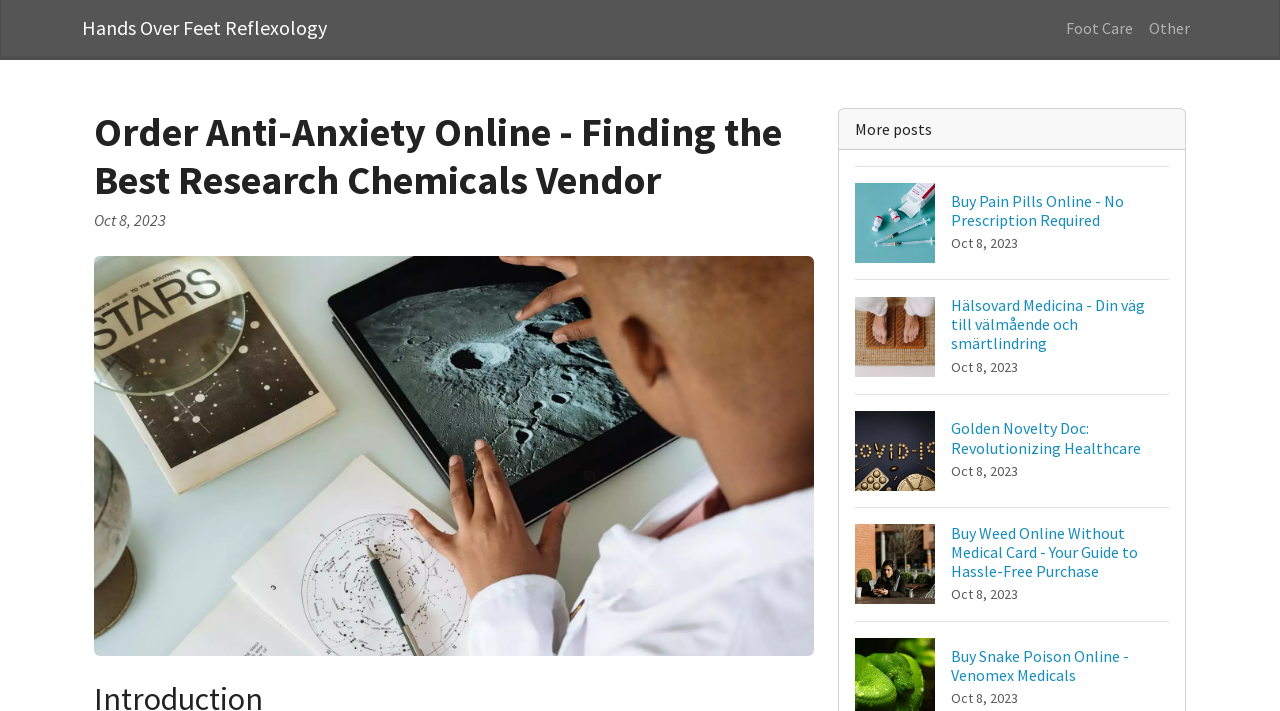Please give a concise answer to this question using a single word or phrase: 
How many links are there in the top navigation bar?

3